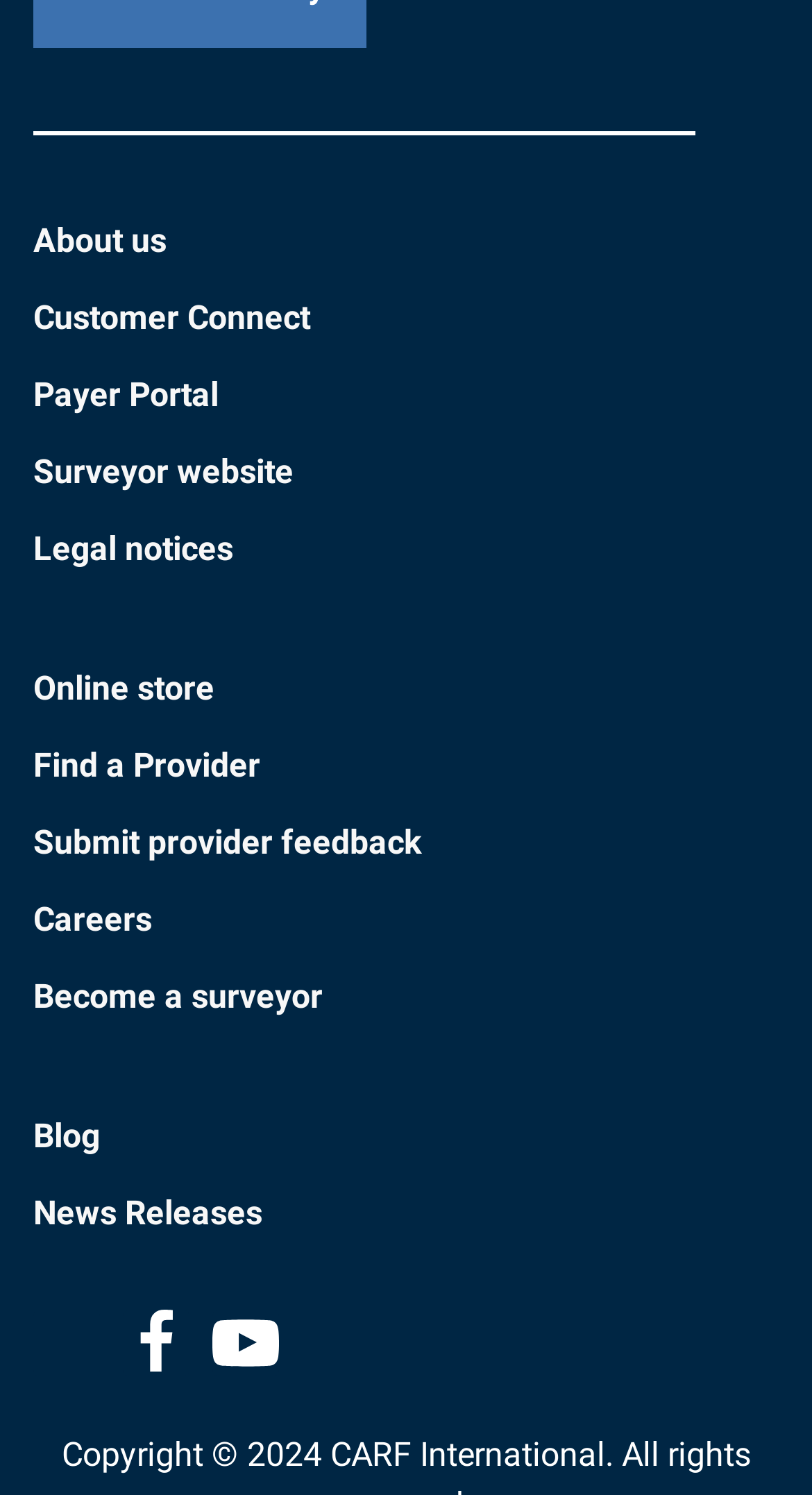Please provide a one-word or phrase answer to the question: 
Is there a link to an online store?

Yes